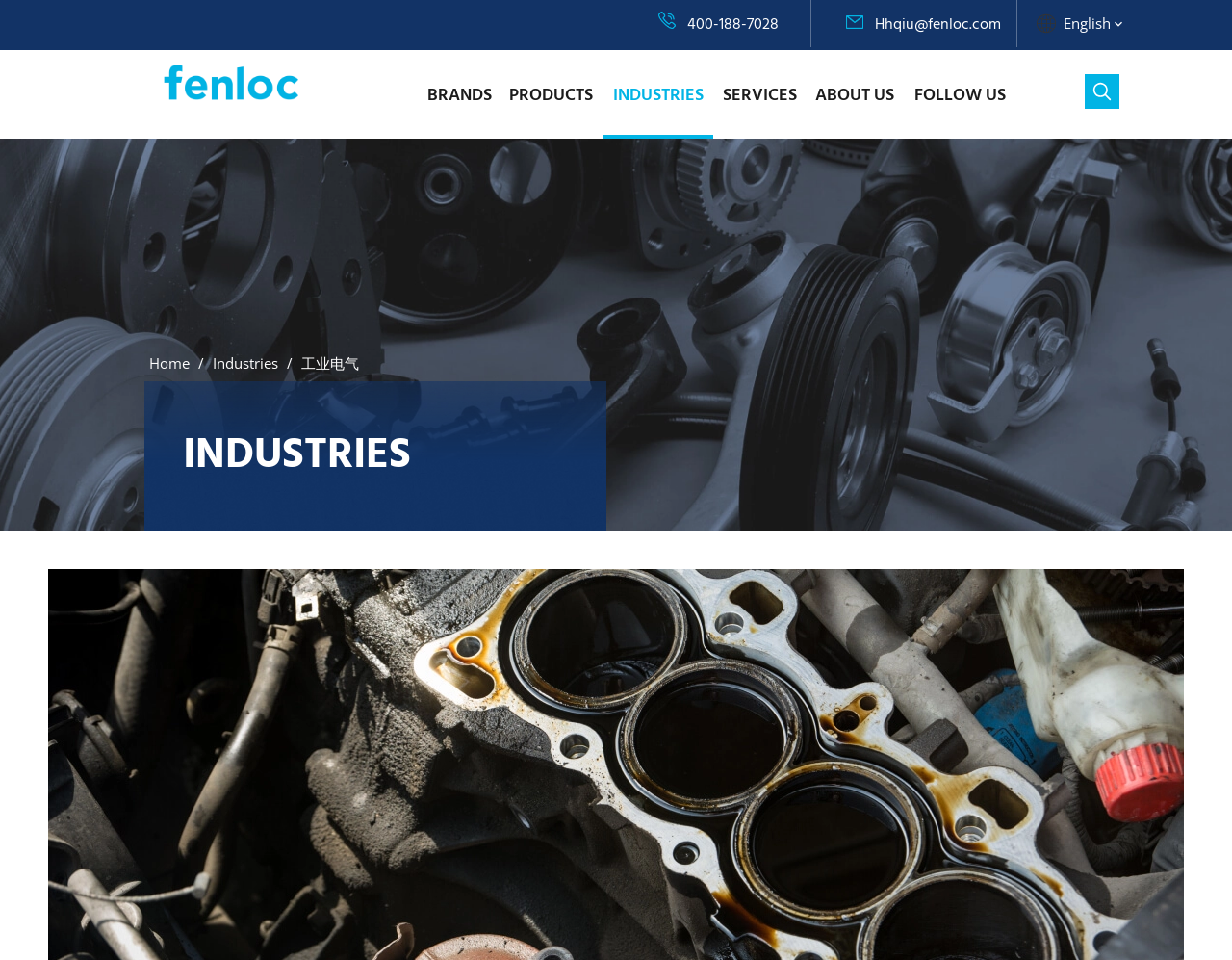Please provide a one-word or phrase answer to the question: 
What is the phone number on the top?

400-188-7028